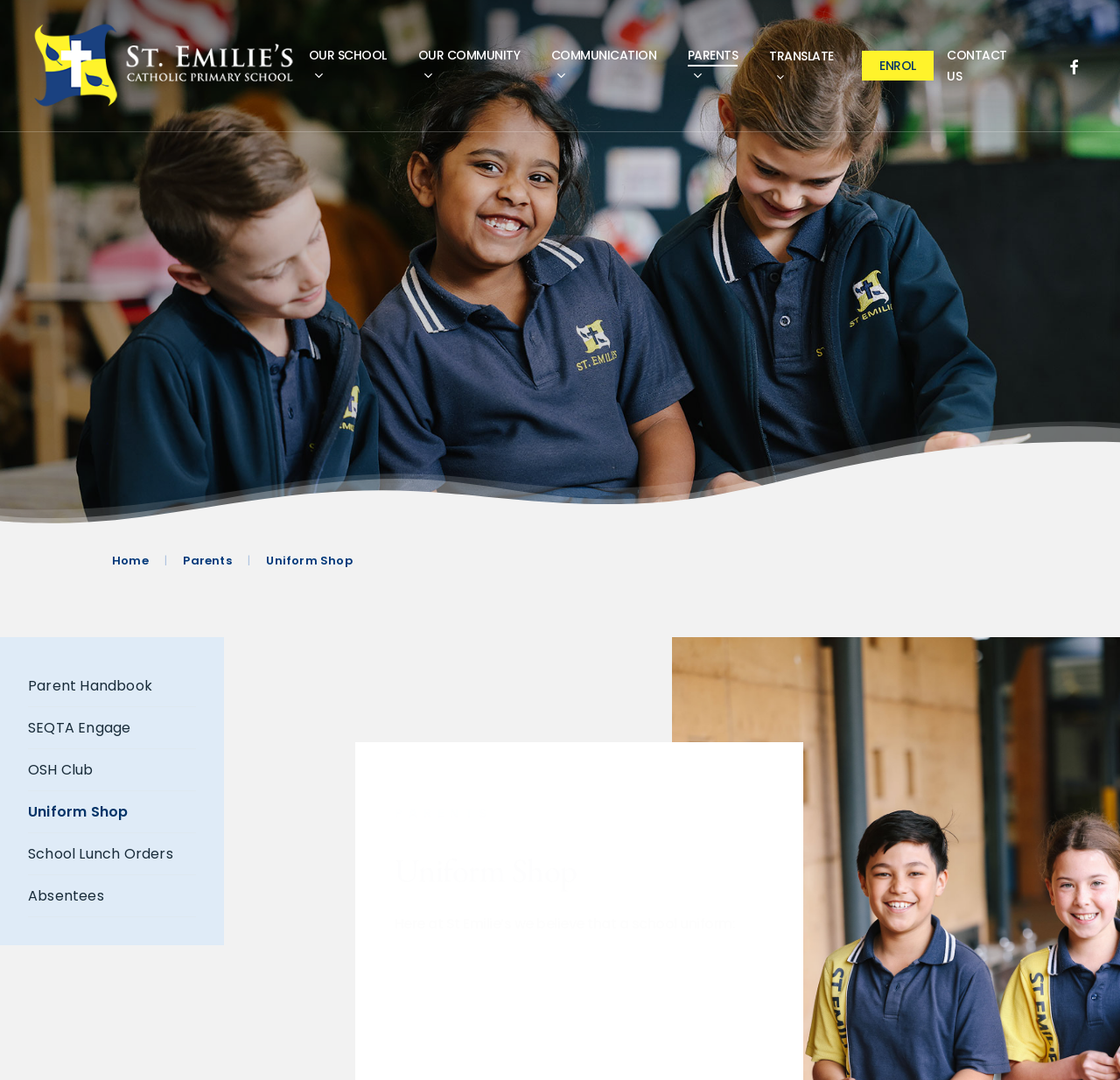Determine the coordinates of the bounding box for the clickable area needed to execute this instruction: "visit the school's facebook page".

[0.945, 0.051, 0.973, 0.07]